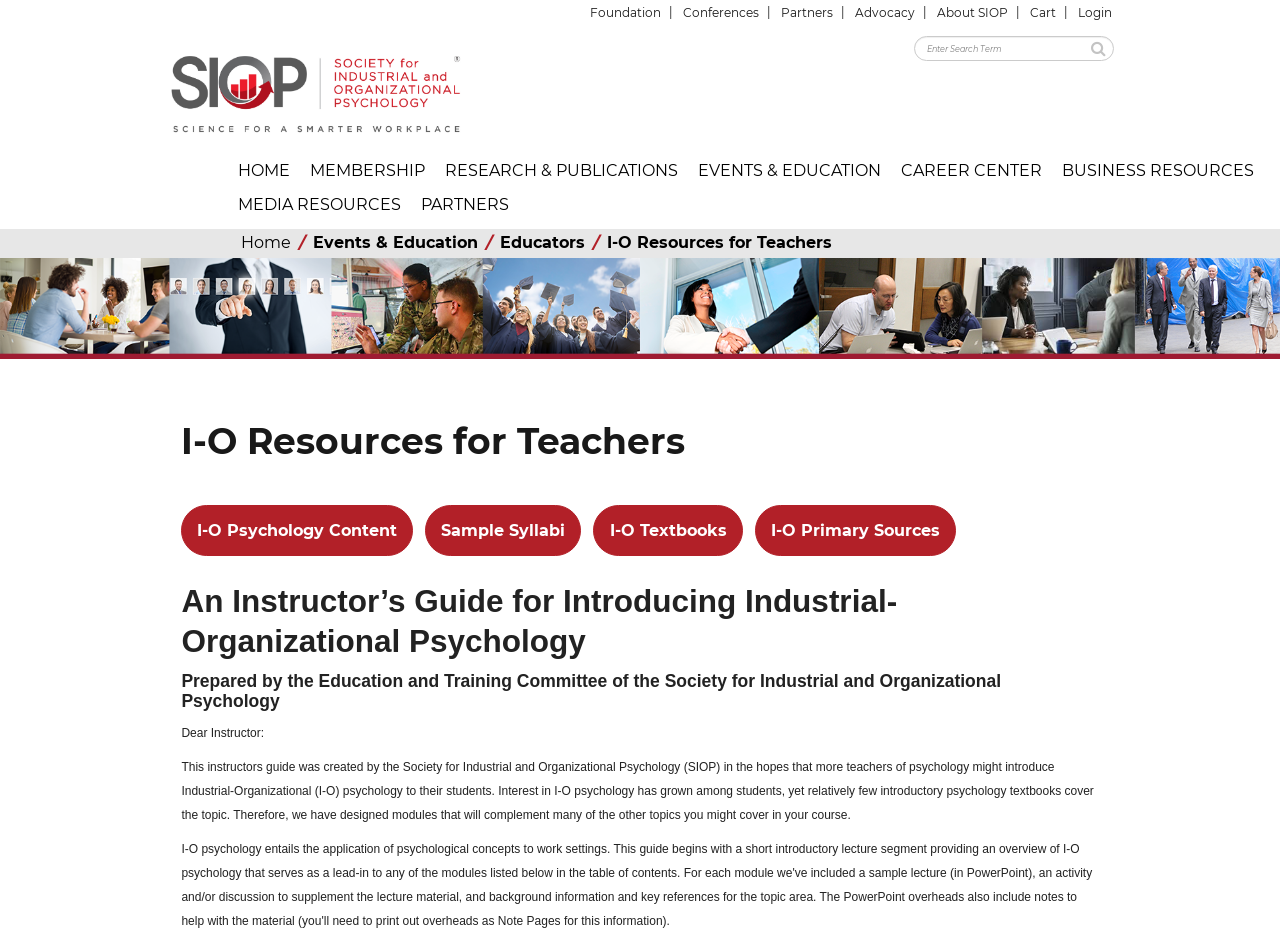Find the bounding box coordinates for the element that must be clicked to complete the instruction: "View 'I-O Psychology Content'". The coordinates should be four float numbers between 0 and 1, indicated as [left, top, right, bottom].

[0.142, 0.533, 0.323, 0.587]